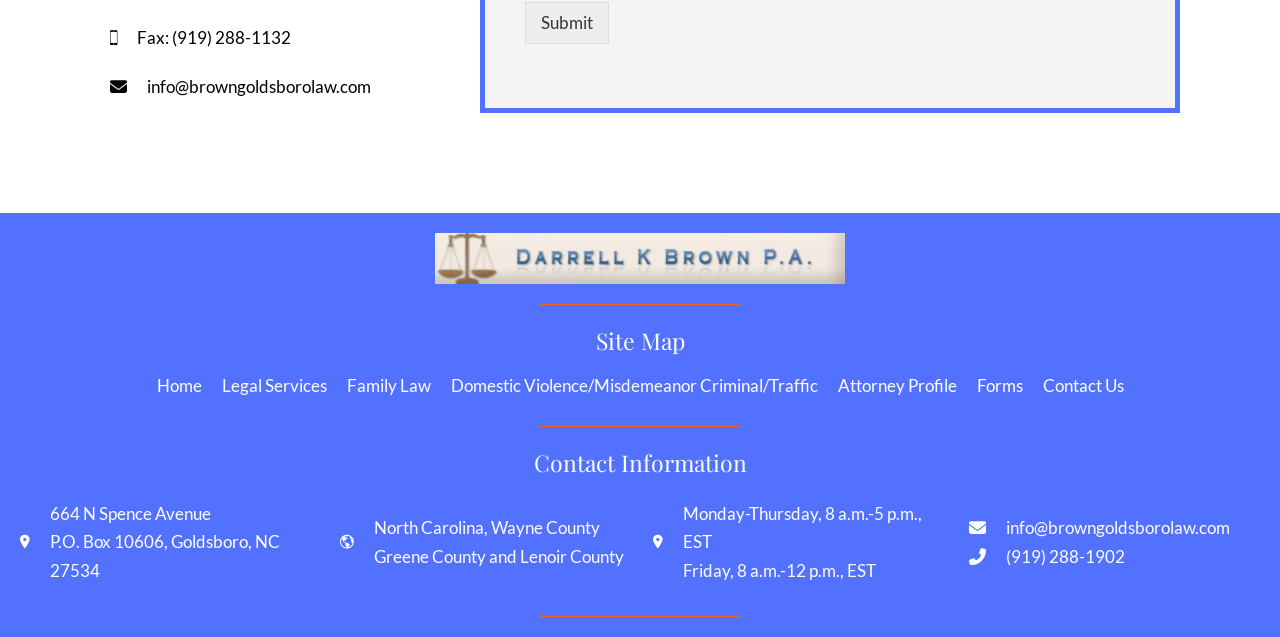Provide the bounding box coordinates for the UI element described in this sentence: "alt="Darrell K Brown P.A."". The coordinates should be four float values between 0 and 1, i.e., [left, top, right, bottom].

[0.34, 0.365, 0.66, 0.446]